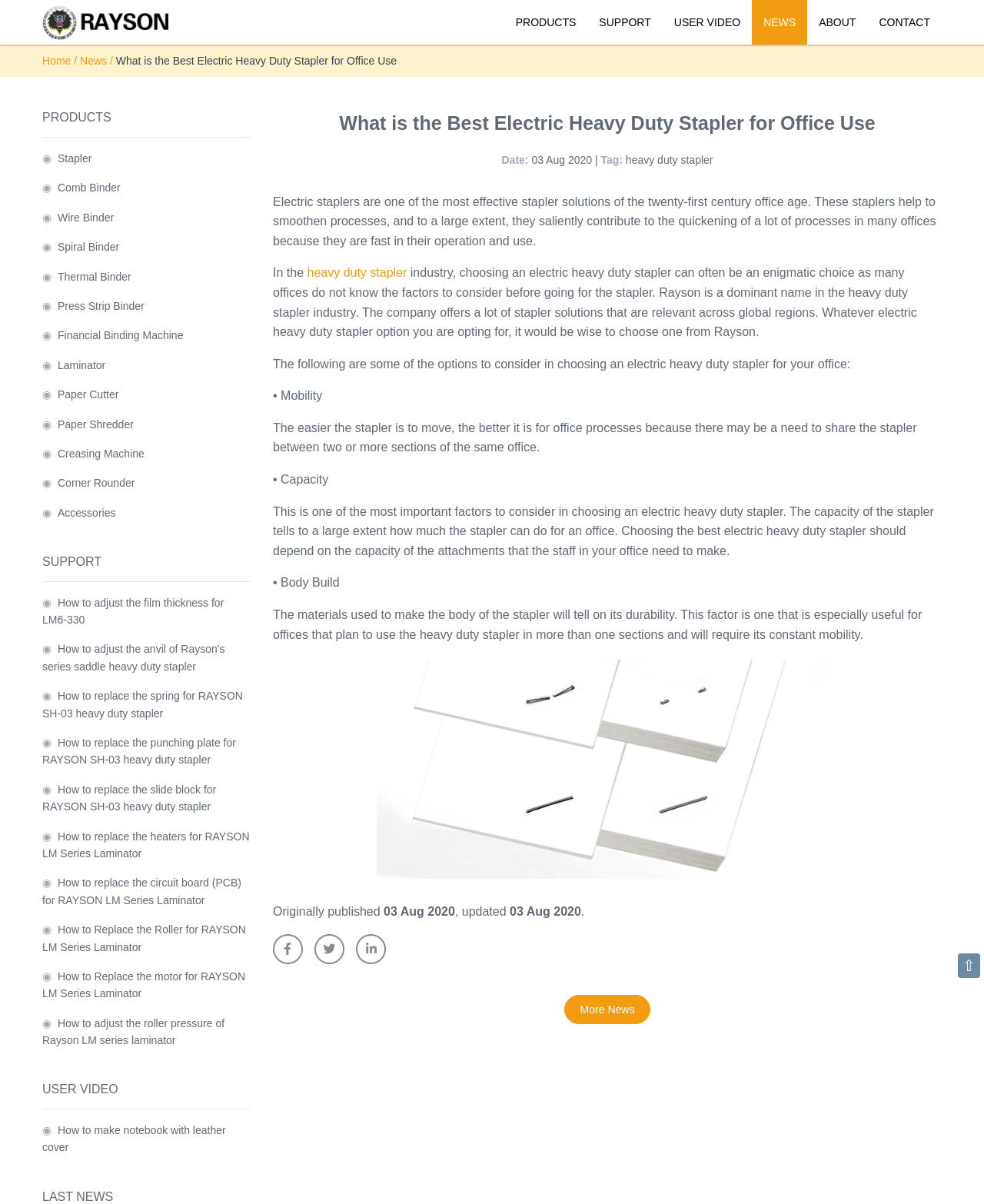Elaborate on the information and visuals displayed on the webpage.

This webpage is about choosing the best electric heavy duty stapler for office use. At the top, there is a logo of RAYSON, a company that specializes in heavy duty staplers, and a navigation menu with links to different sections of the website, including PRODUCTS, SUPPORT, USER VIDEO, NEWS, ABOUT, and CONTACT.

Below the navigation menu, there is a title "What is the Best Electric Heavy Duty Stapler for Office Use" and a brief introduction to the importance of electric staplers in modern offices. The introduction is followed by a list of factors to consider when choosing an electric heavy duty stapler, including mobility, capacity, and body build.

On the left side of the page, there is a menu with links to different product categories, including stapler, comb binder, wire binder, and laminator. Each category has a bullet point symbol (◉) next to it.

The main content of the page is divided into sections, each discussing a specific aspect of electric heavy duty staplers. There are also images and links to related news articles and videos. At the bottom of the page, there are social media links to Facebook, Twitter, and Linkedin, as well as a link to more news articles.

Overall, the webpage is well-organized and easy to navigate, with clear headings and concise text. The use of bullet points and short paragraphs makes the content easy to read and understand.